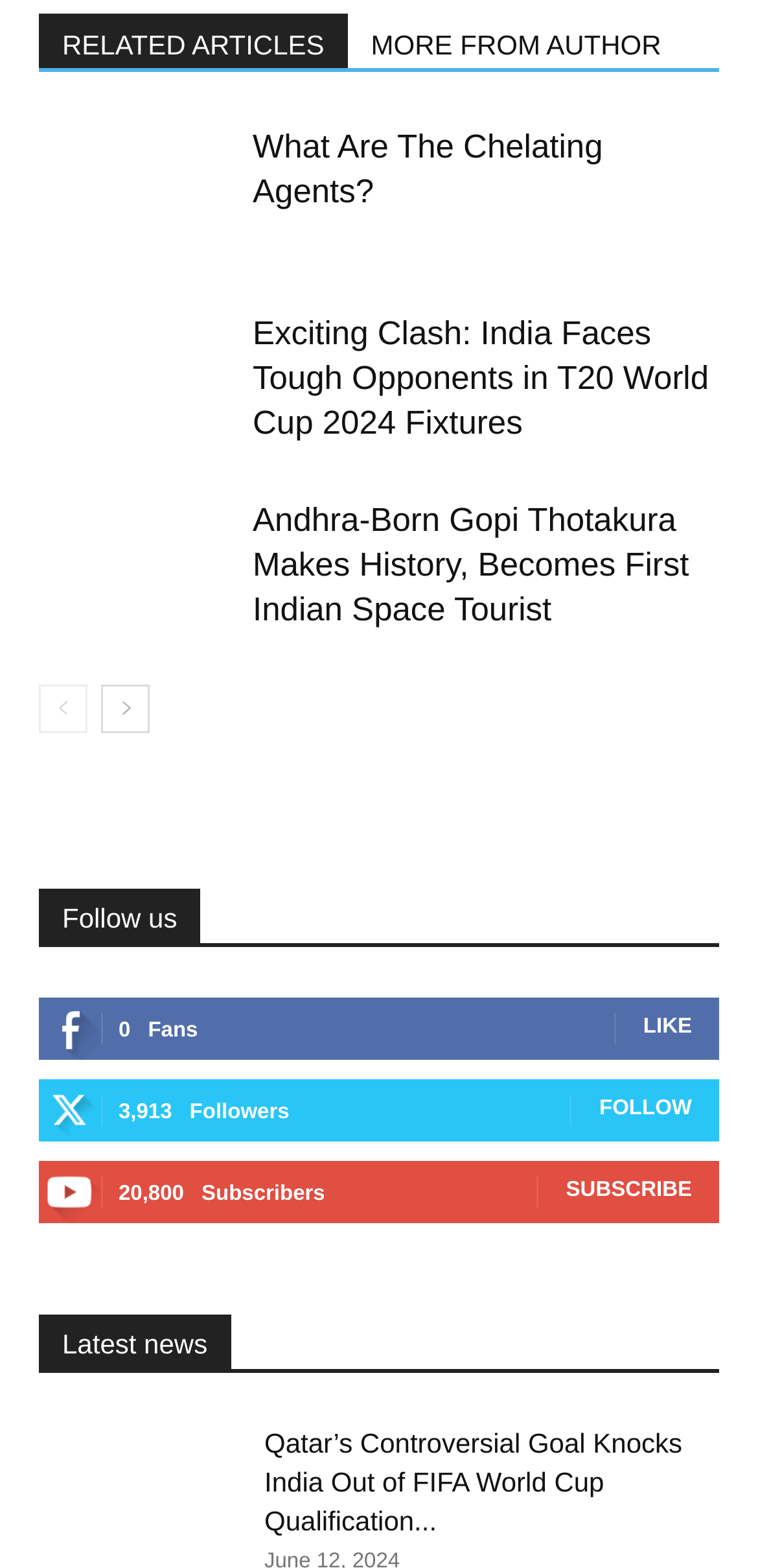Predict the bounding box of the UI element based on the description: "aria-label="prev-page"". The coordinates should be four float numbers between 0 and 1, formatted as [left, top, right, bottom].

[0.051, 0.437, 0.115, 0.468]